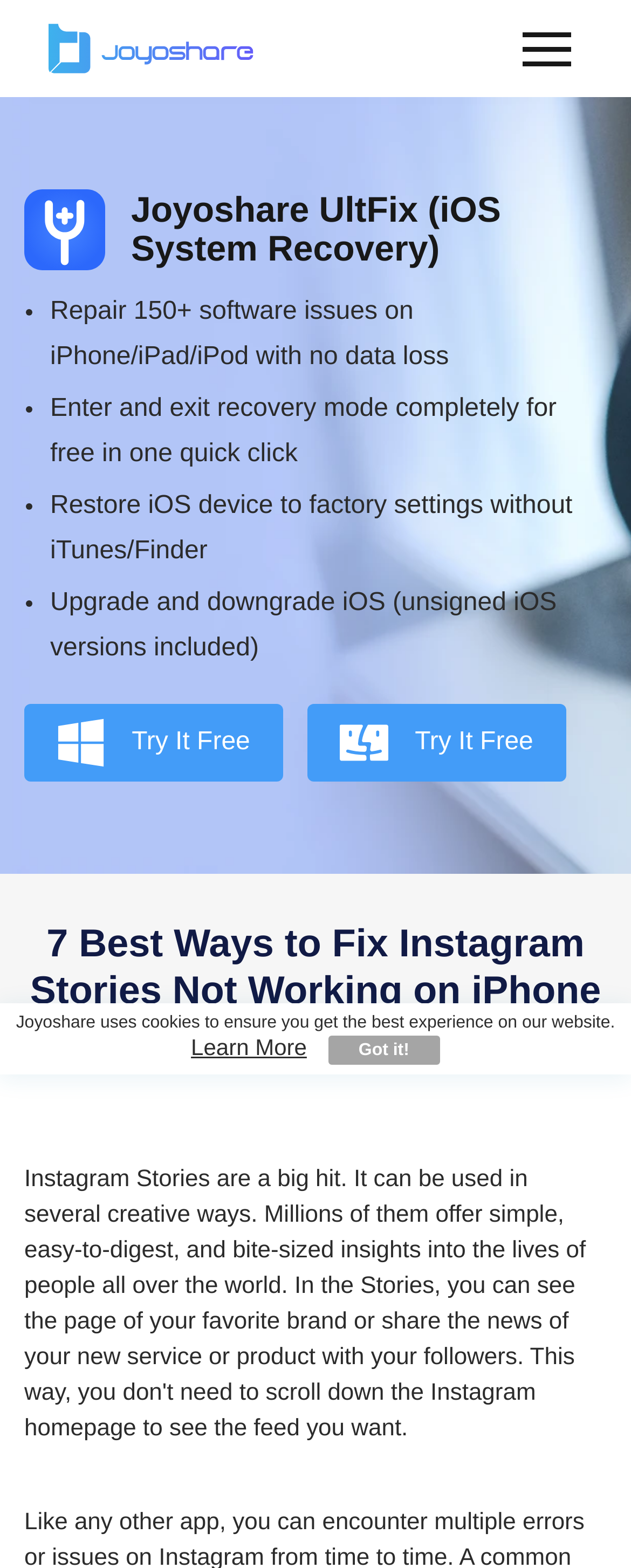Offer a meticulous description of the webpage's structure and content.

This webpage is about troubleshooting Instagram Stories not working on iPhone, with a focus on providing solutions to this issue. At the top, there is a logo of "joyoshare" with a link to the website, accompanied by a menu button on the right side. Below this, there are several links to different categories, including "Utility", "Multimedia", "Freeware", "Support", "Download", and "Store", each with a corresponding icon.

In the middle of the page, there is a search bar with a submit button and a magnifying glass icon. Below the search bar, there are several hot search links, including "unable to activate iPhone", "iPhone locked to owner", and "unlock iPhone without passcode".

The main content of the page is divided into two sections. The first section is about Joyoshare UltFix, an iOS system recovery software, which is described in a heading and accompanied by several bullet points highlighting its features, such as repairing software issues on iPhone/iPad/iPod and entering/exiting recovery mode for free. There are two "Try It Free" buttons, one on the left and one on the right, each with a corresponding image.

The second section is about fixing Instagram Stories not working on iPhone, with a heading that reads "7 Best Ways to Fix Instagram Stories Not Working on iPhone". At the bottom of the page, there is a notice about Joyoshare's use of cookies, with a link to "Learn More" and a "Got it!" button to acknowledge the notice.